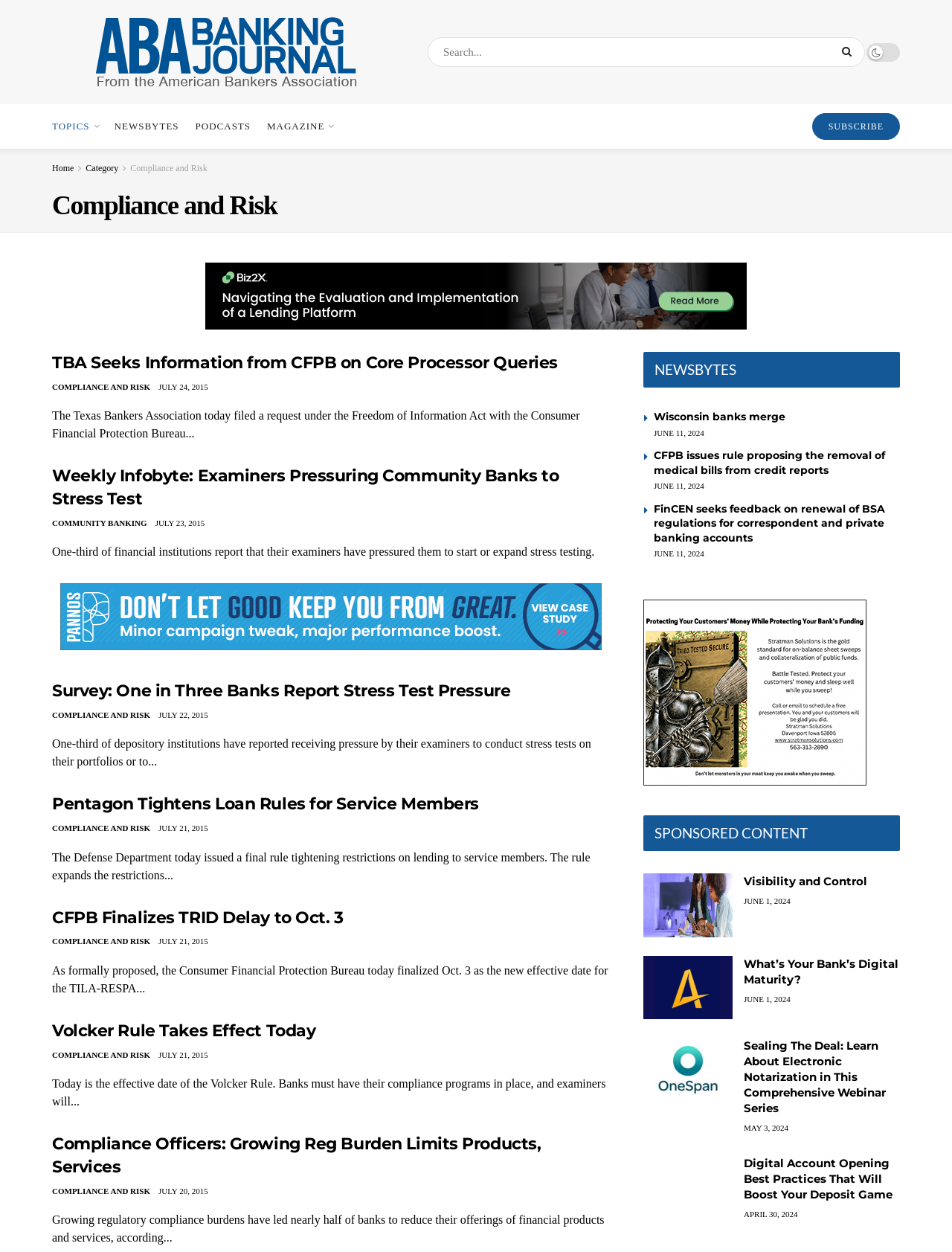Answer the following query concisely with a single word or phrase:
What is the name of the journal?

ABA Banking Journal